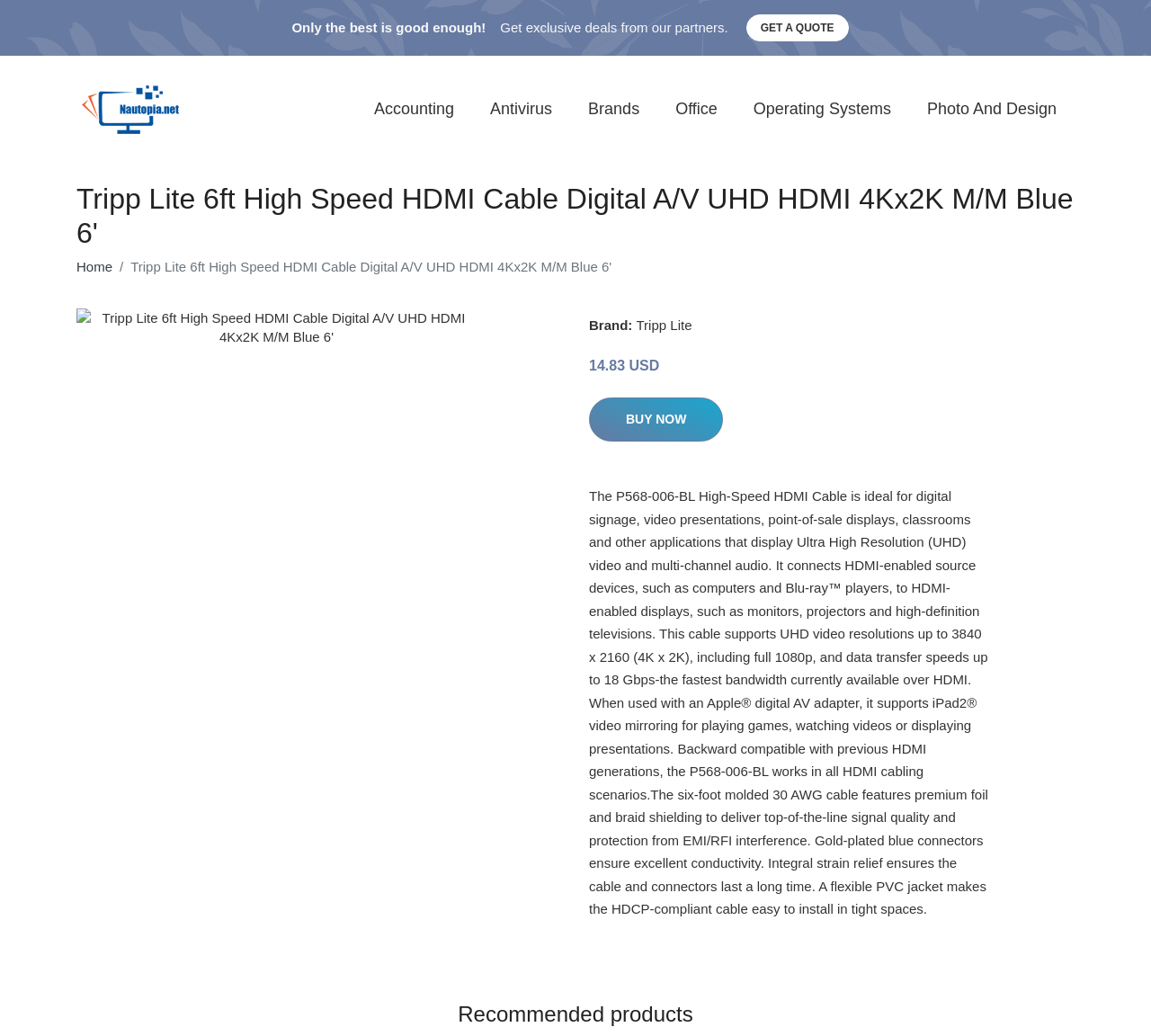Determine the bounding box coordinates of the UI element that matches the following description: "parent_node: Accounting". The coordinates should be four float numbers between 0 and 1 in the format [left, top, right, bottom].

[0.066, 0.076, 0.16, 0.136]